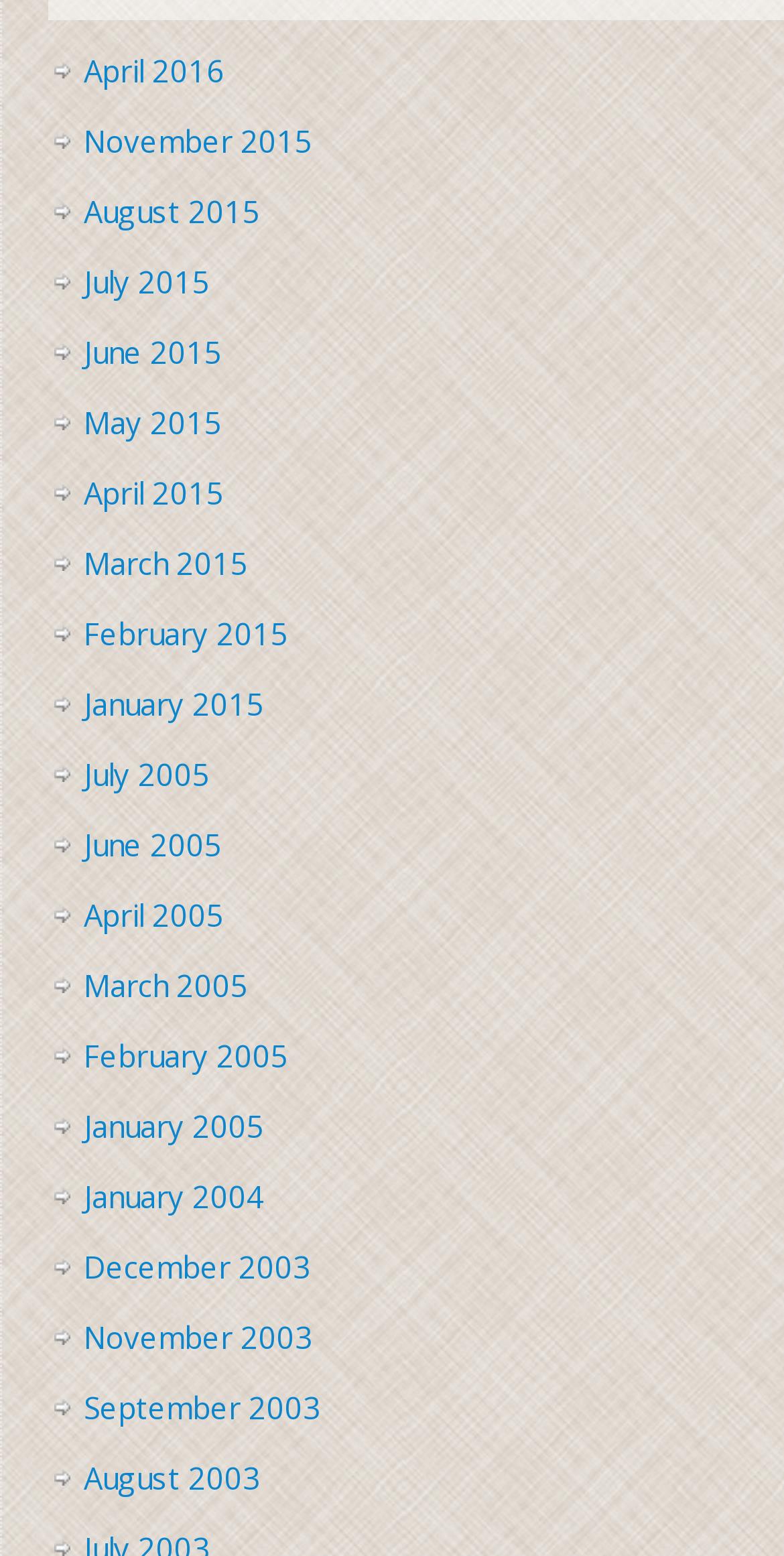Are there any links for the year 2004 besides January?
Look at the image and answer with only one word or phrase.

No